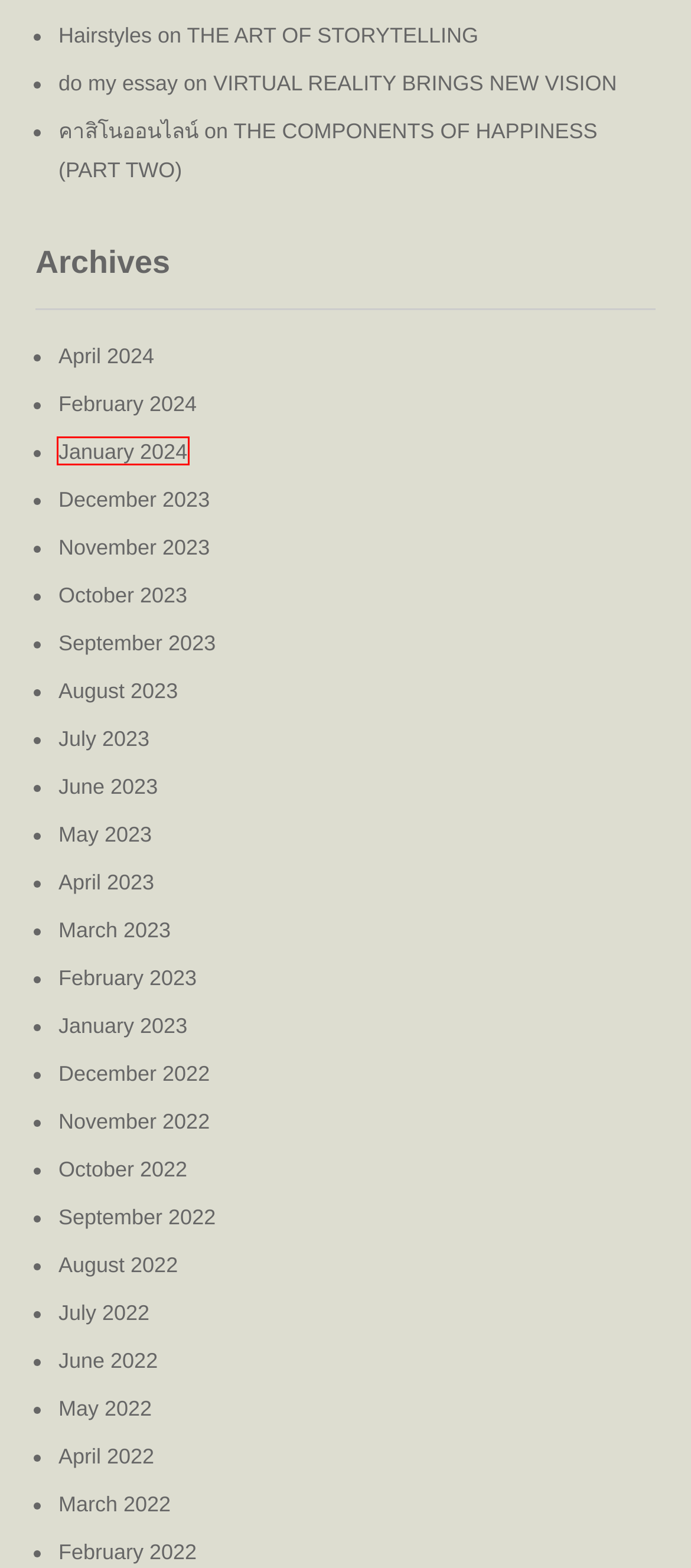A screenshot of a webpage is provided, featuring a red bounding box around a specific UI element. Identify the webpage description that most accurately reflects the new webpage after interacting with the selected element. Here are the candidates:
A. February 2024 – Author Robert Ongley
B. July 2022 – Author Robert Ongley
C. February 2022 – Author Robert Ongley
D. THE COMPONENTS OF HAPPINESS (PART TWO) – Author Robert Ongley
E. VIRTUAL REALITY BRINGS NEW VISION – Author Robert Ongley
F. January 2024 – Author Robert Ongley
G. October 2023 – Author Robert Ongley
H. September 2022 – Author Robert Ongley

F